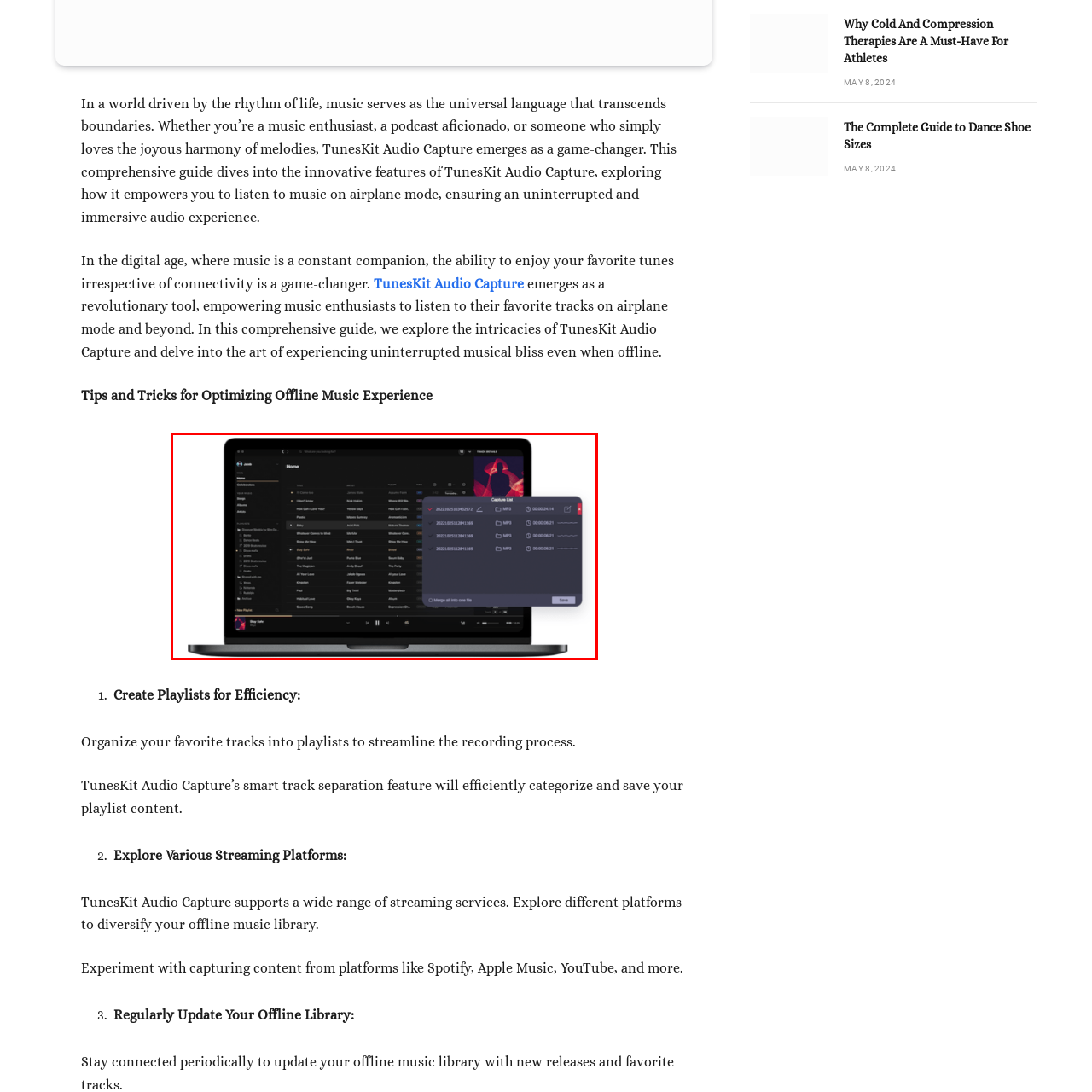Offer an in-depth description of the picture located within the red frame.

The image showcases a sleek laptop displaying a modern music application interface, set against a dark background that enhances its aesthetic. The application’s “Home” screen features a neatly organized playlist, showcasing various tracks, indicating a focus on music management. 

On the right side, a pop-up window titled "Capture List" is visible, listing captured audio files with timestamps and file formats (MP3), highlighting the functionality of capturing music seamlessly. This setup is indicative of TunesKit Audio Capture, a tool that allows music enthusiasts to enjoy and manage their audio libraries, even when offline. 

The design emphasizes user engagement, offering features that streamline the recording process and enhance the listening experience, embodying the idea of enjoying music without interruption, whether at home or on the go.